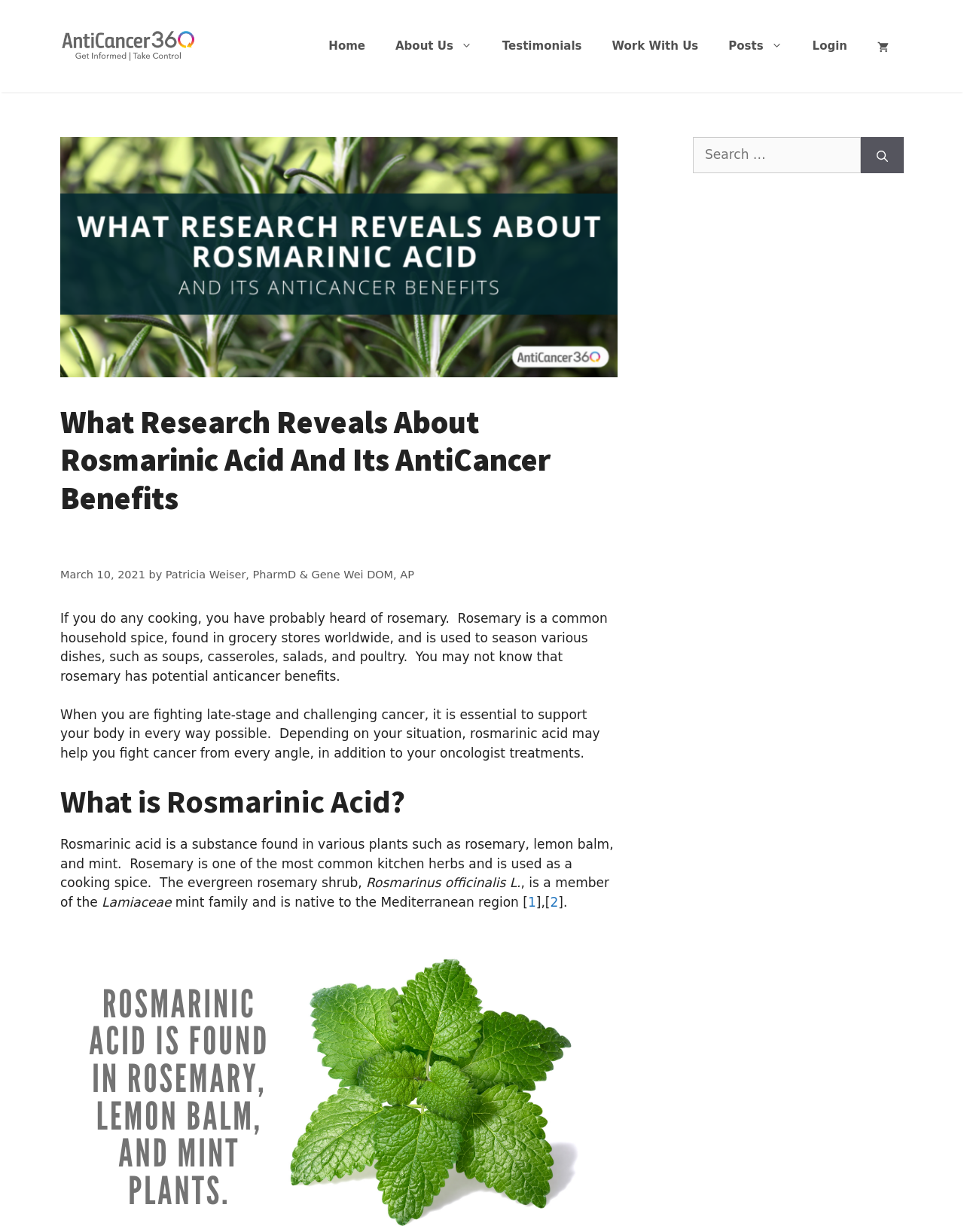With reference to the image, please provide a detailed answer to the following question: What is the name of the website?

I determined the answer by looking at the banner element at the top of the webpage, which contains a link with the text 'AntiCancer360.com'.